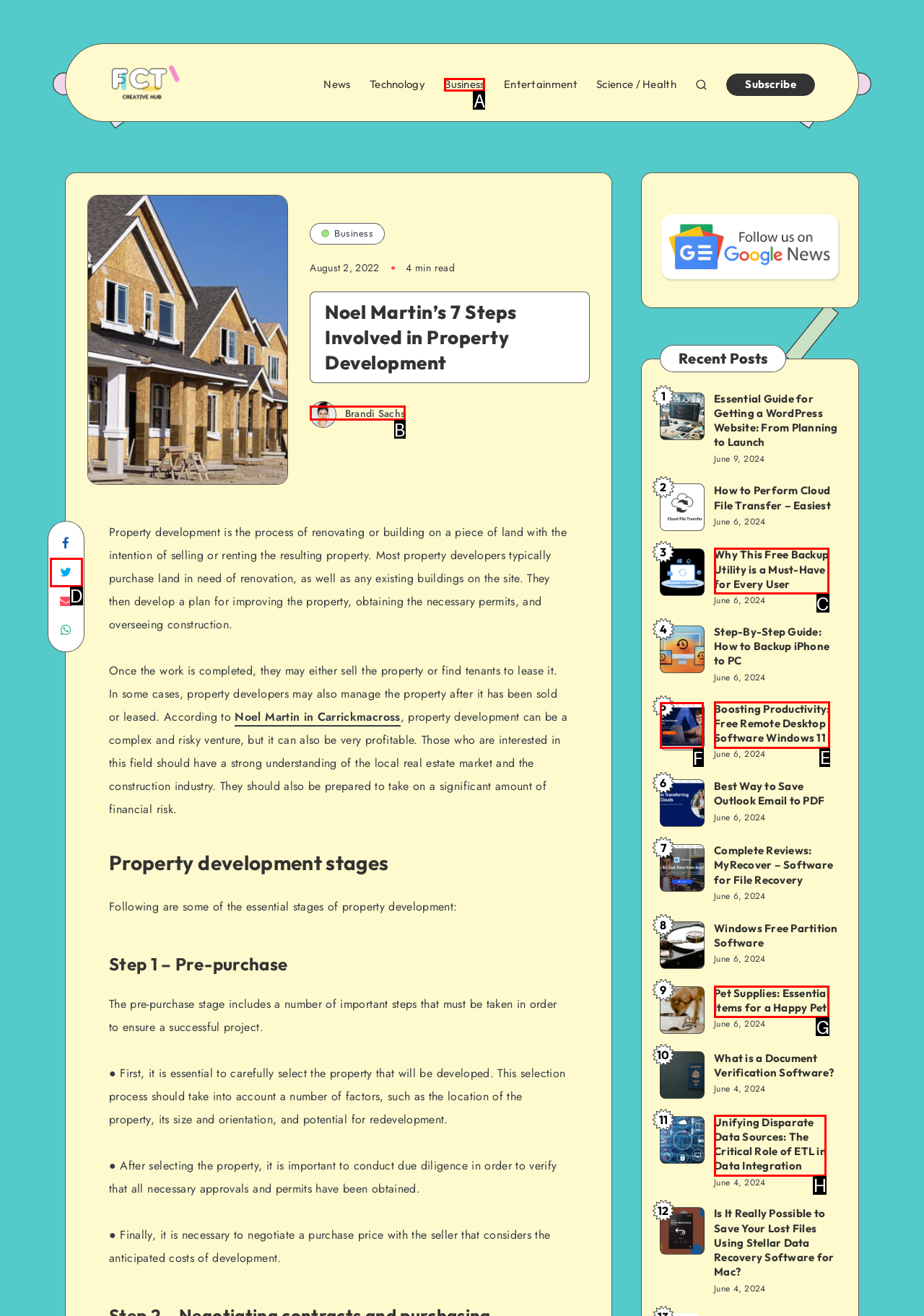From the given choices, determine which HTML element matches the description: Business. Reply with the appropriate letter.

A